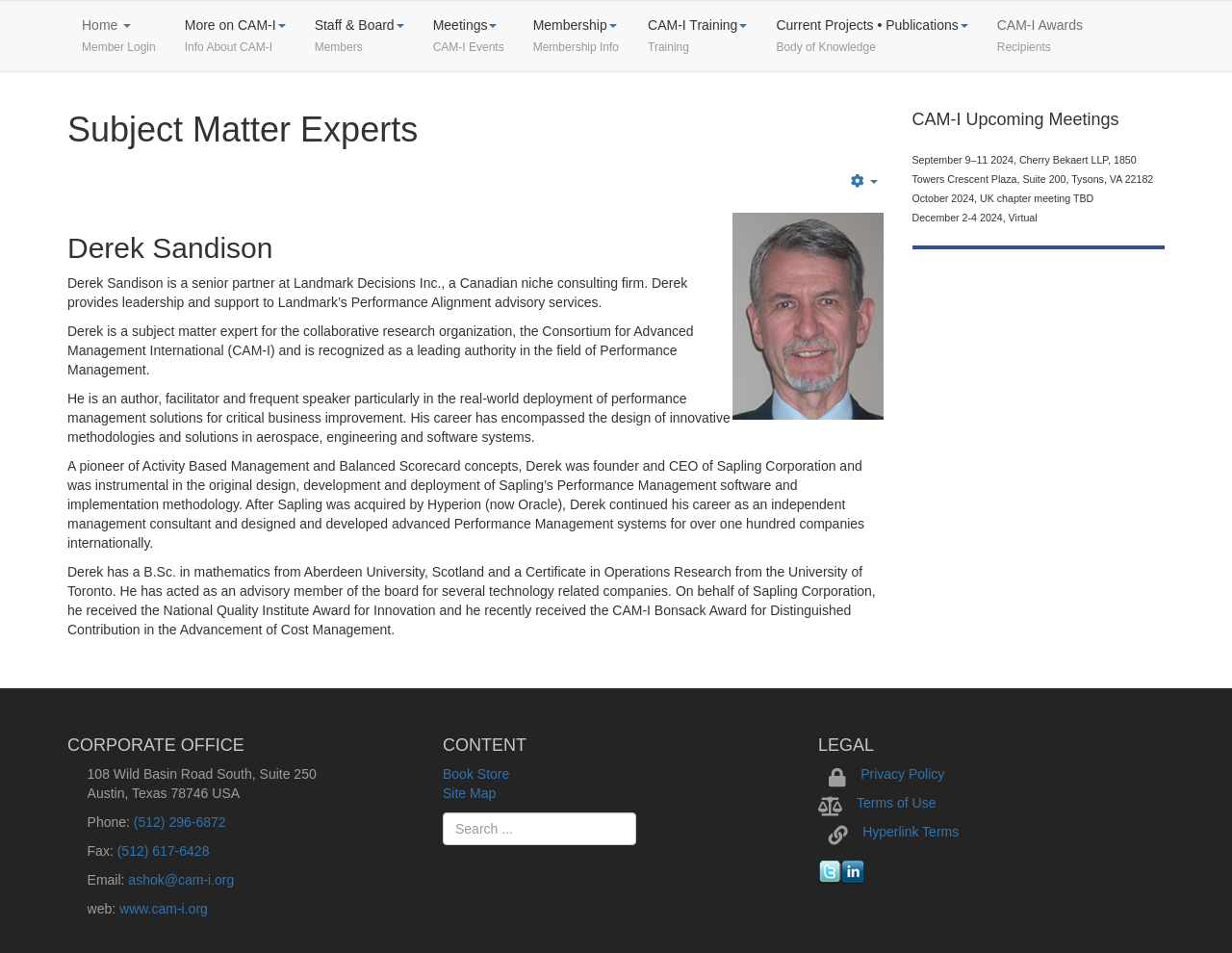What is the name of the organization where Derek Sandison is a subject matter expert?
Look at the screenshot and respond with a single word or phrase.

CAM-I